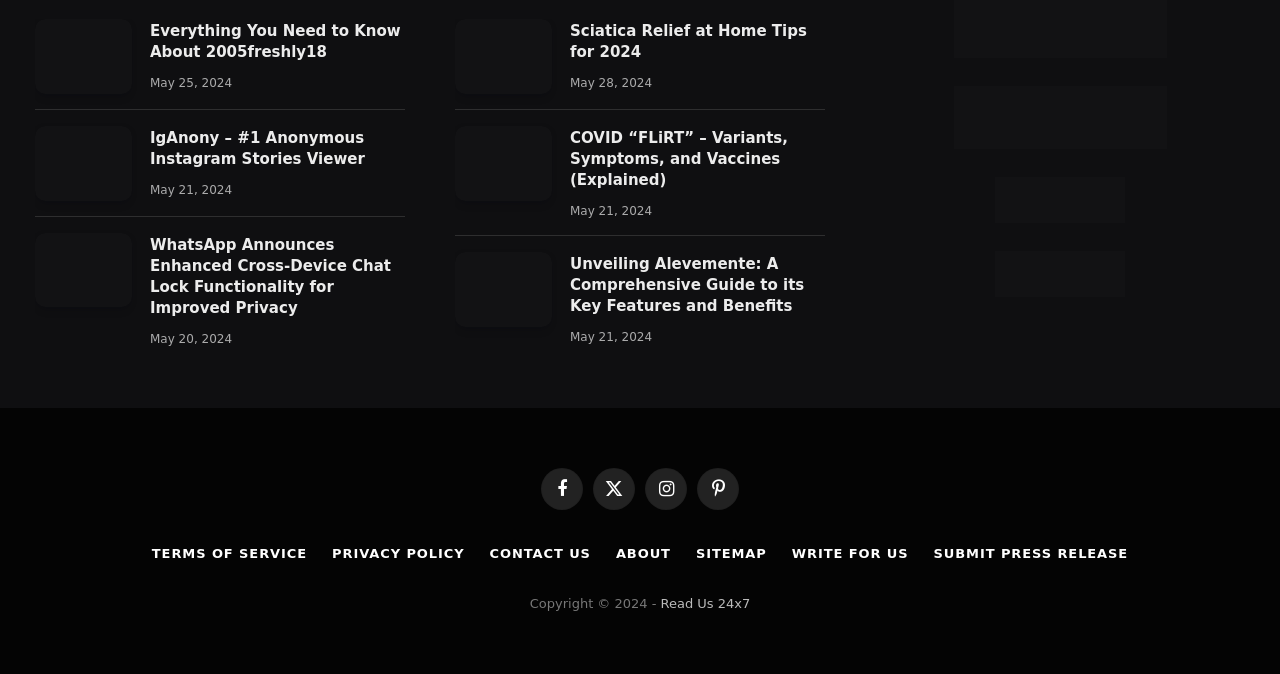Examine the image and give a thorough answer to the following question:
How many social media links are there at the bottom of the page?

There are four social media links at the bottom of the page, which are Facebook, Twitter, Instagram, and Pinterest, represented by their respective icons.